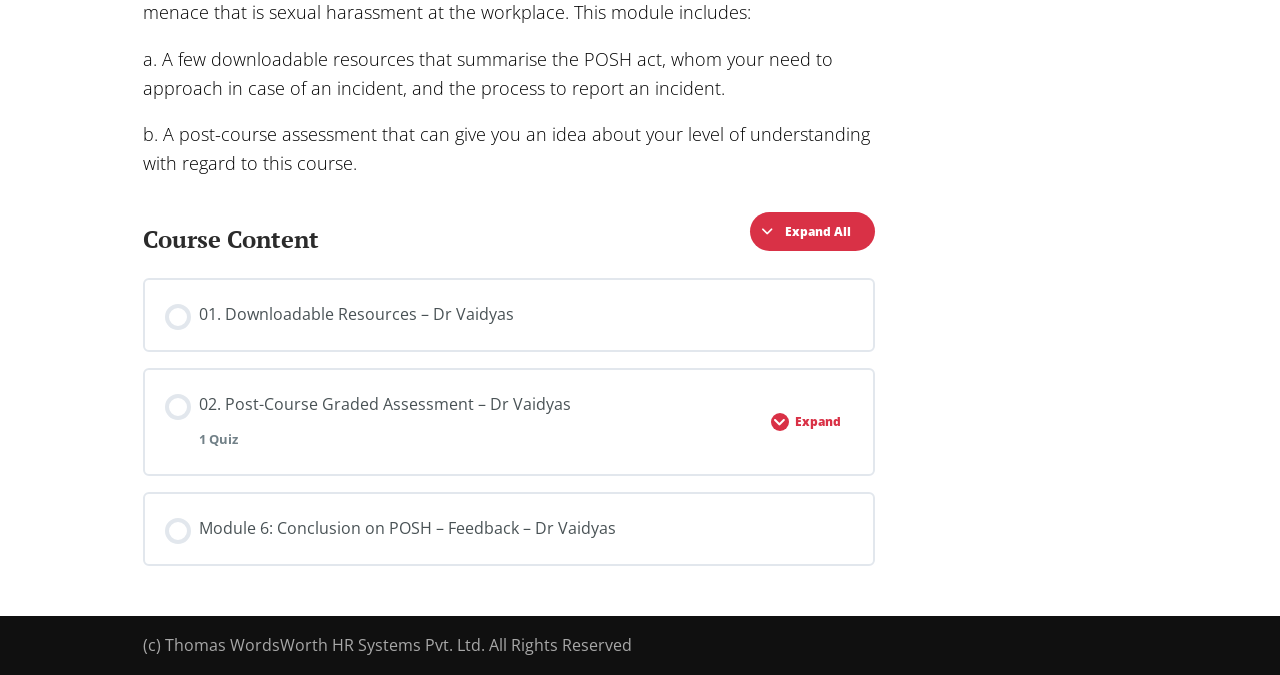From the element description: "Post-Course Assessments – Dr Vaidyas", extract the bounding box coordinates of the UI element. The coordinates should be expressed as four float numbers between 0 and 1, in the order [left, top, right, bottom].

[0.16, 0.804, 0.636, 0.906]